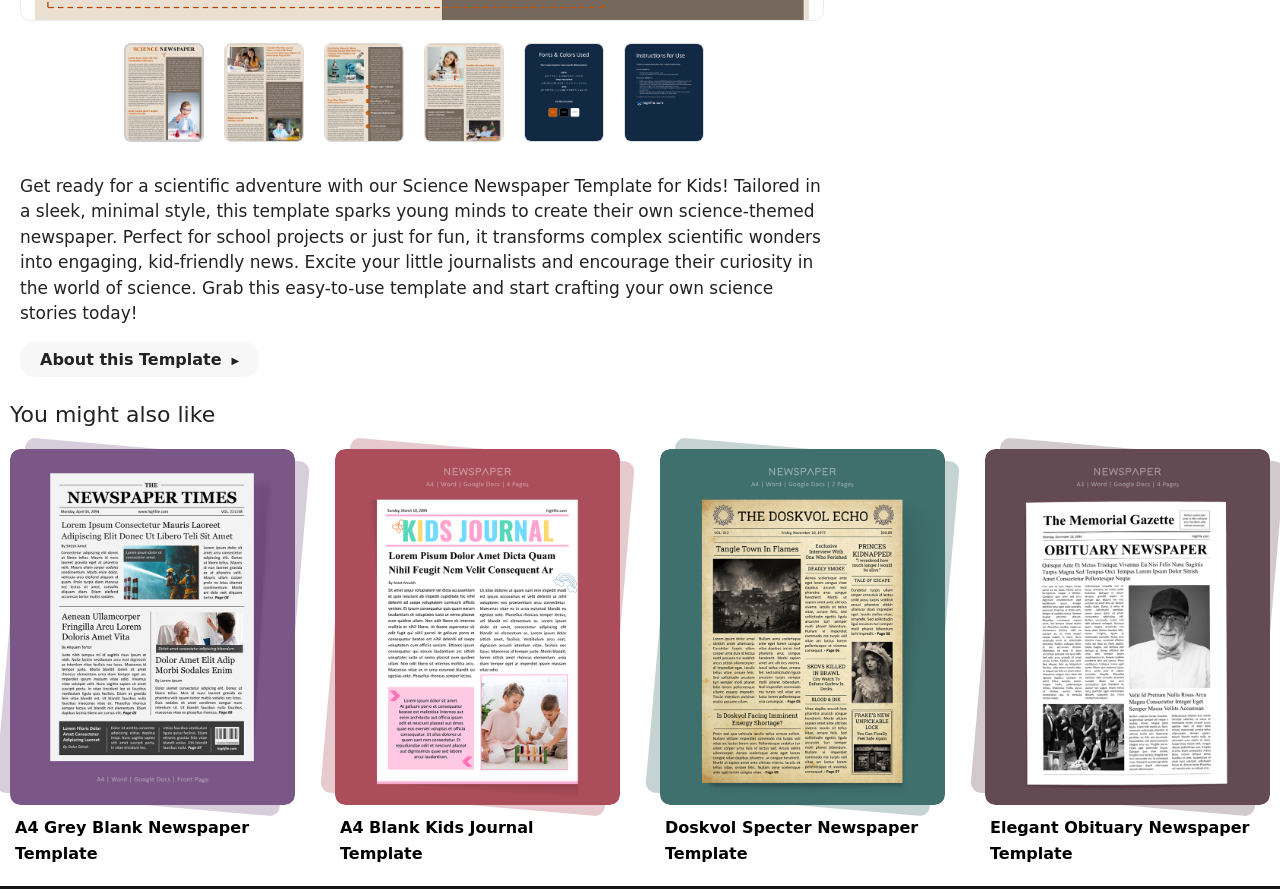Using details from the image, please answer the following question comprehensively:
What other templates are recommended?

The webpage shows four other template recommendations, each with an image and a heading, which suggests that these templates are related to the science newspaper template and may be of interest to users.